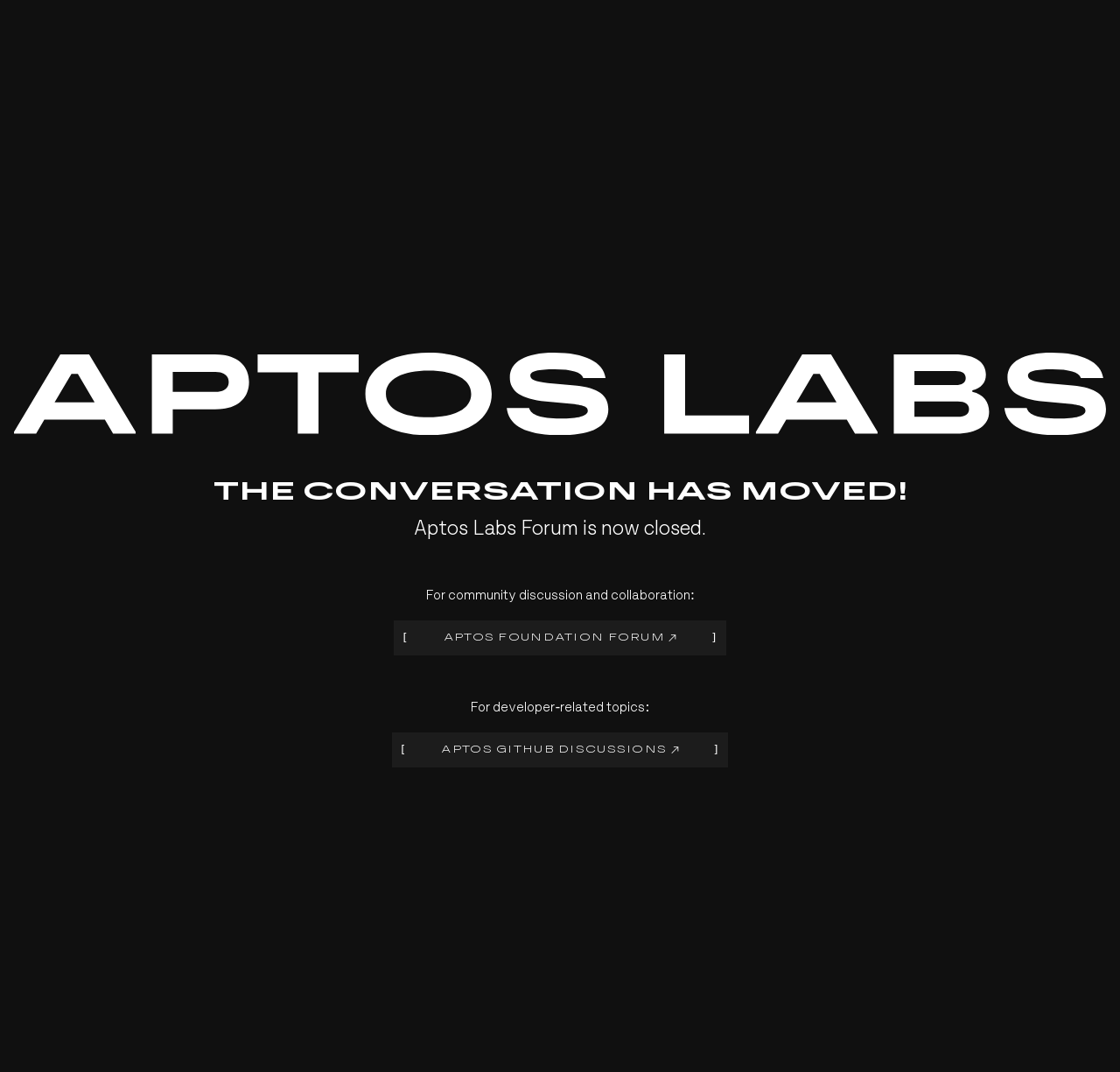Where can users go for community discussion and collaboration?
Refer to the image and provide a one-word or short phrase answer.

Aptos Foundation Forum